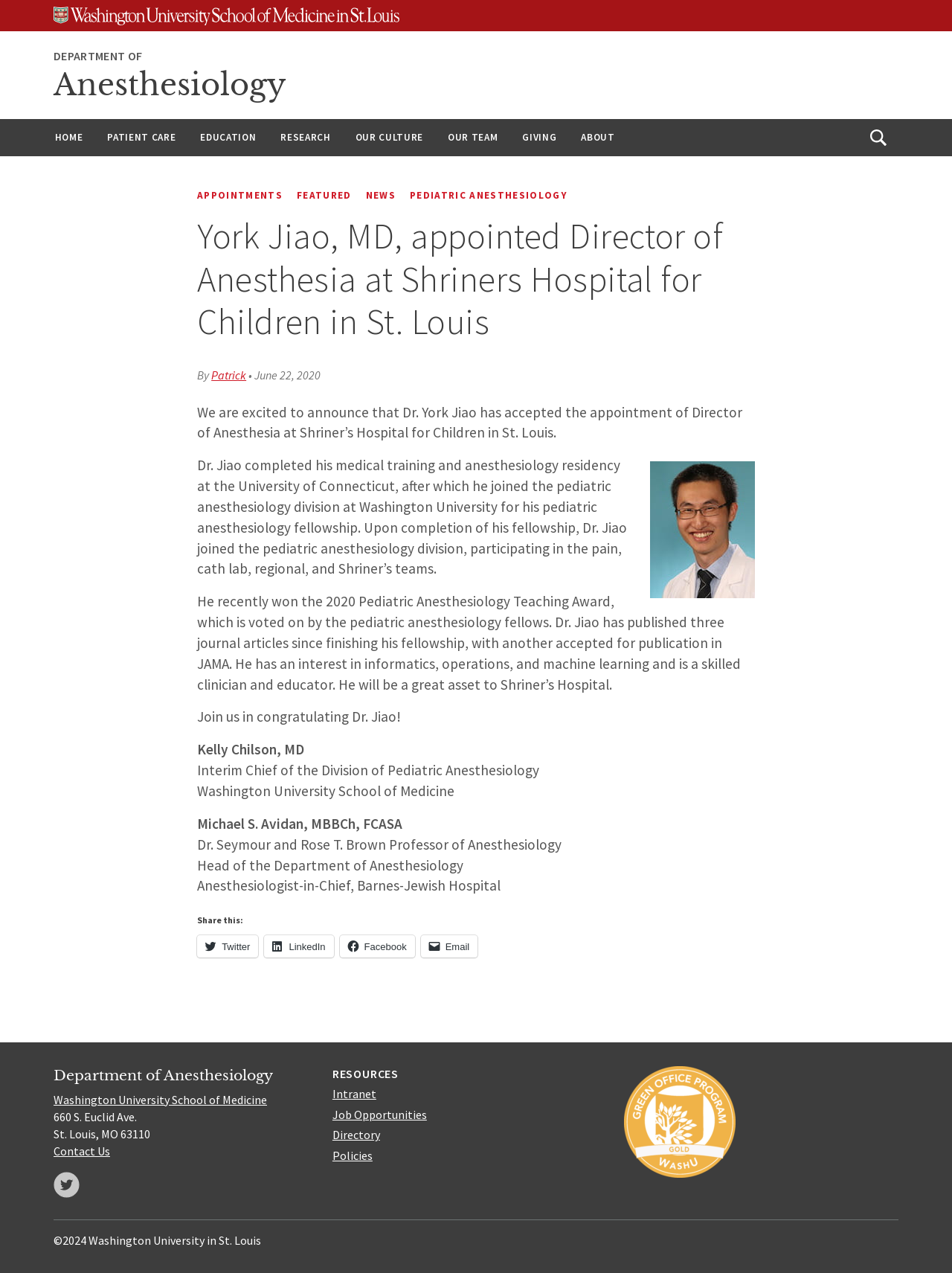Pinpoint the bounding box coordinates for the area that should be clicked to perform the following instruction: "Share this on Twitter".

[0.207, 0.734, 0.271, 0.752]